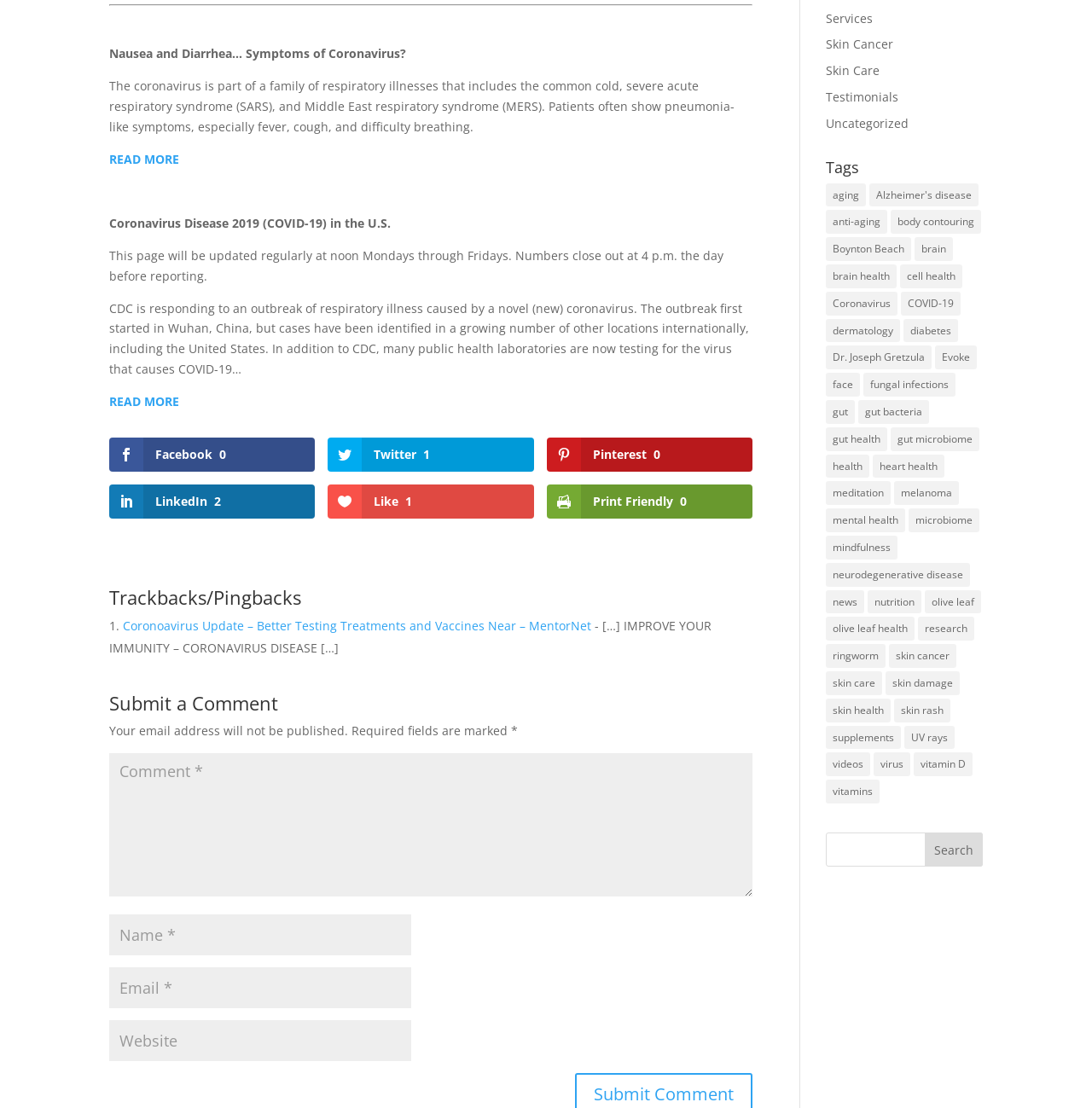Specify the bounding box coordinates of the region I need to click to perform the following instruction: "Click on the 'Facebook' link to share on social media". The coordinates must be four float numbers in the range of 0 to 1, i.e., [left, top, right, bottom].

[0.1, 0.395, 0.288, 0.425]